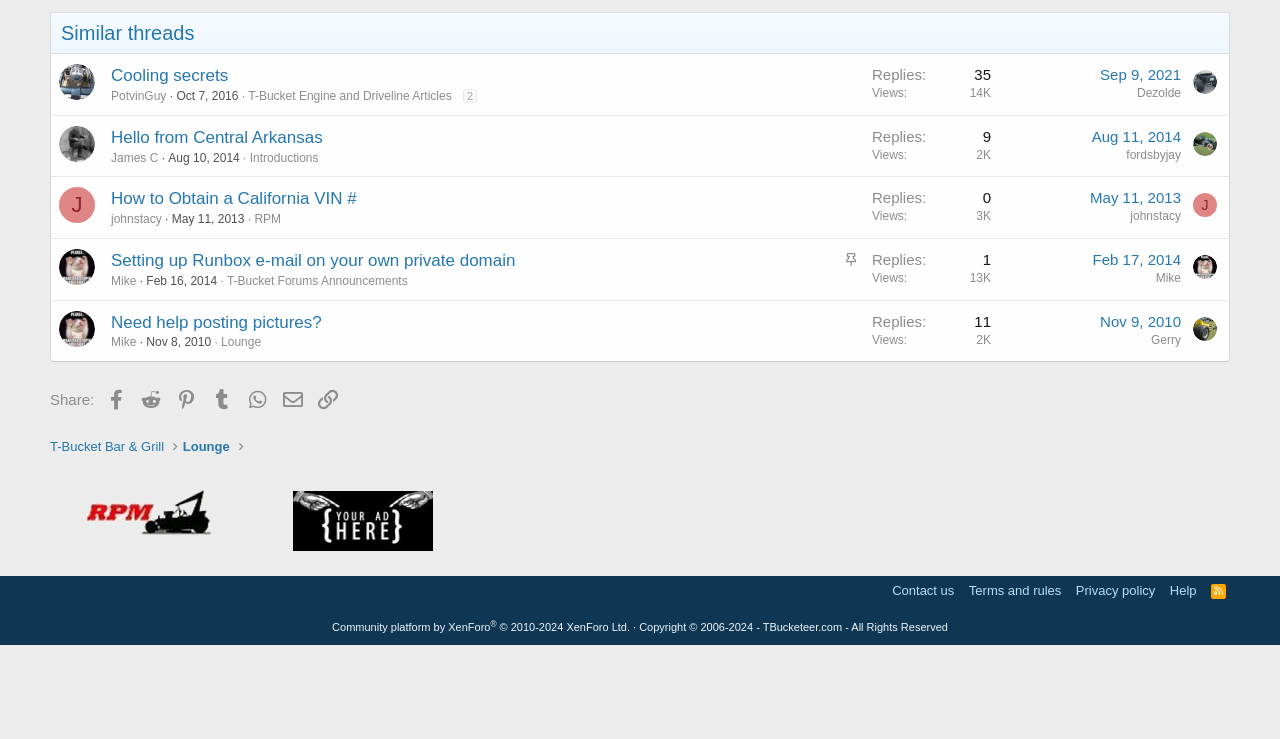How many threads are displayed on this webpage?
Using the image as a reference, deliver a detailed and thorough answer to the question.

There are three threads displayed on this webpage, each represented by a LayoutTable element with various child elements such as links, images, and text.